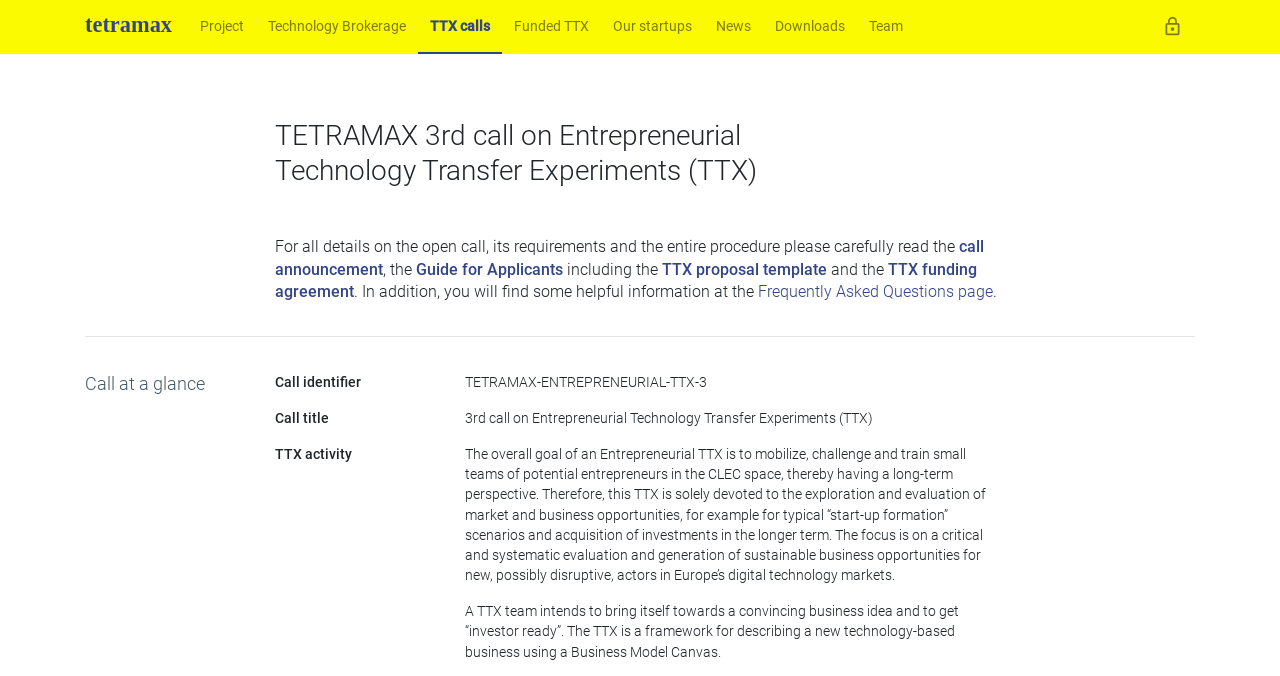Please indicate the bounding box coordinates of the element's region to be clicked to achieve the instruction: "Read the 'Call announcement'". Provide the coordinates as four float numbers between 0 and 1, i.e., [left, top, right, bottom].

[0.215, 0.351, 0.769, 0.413]